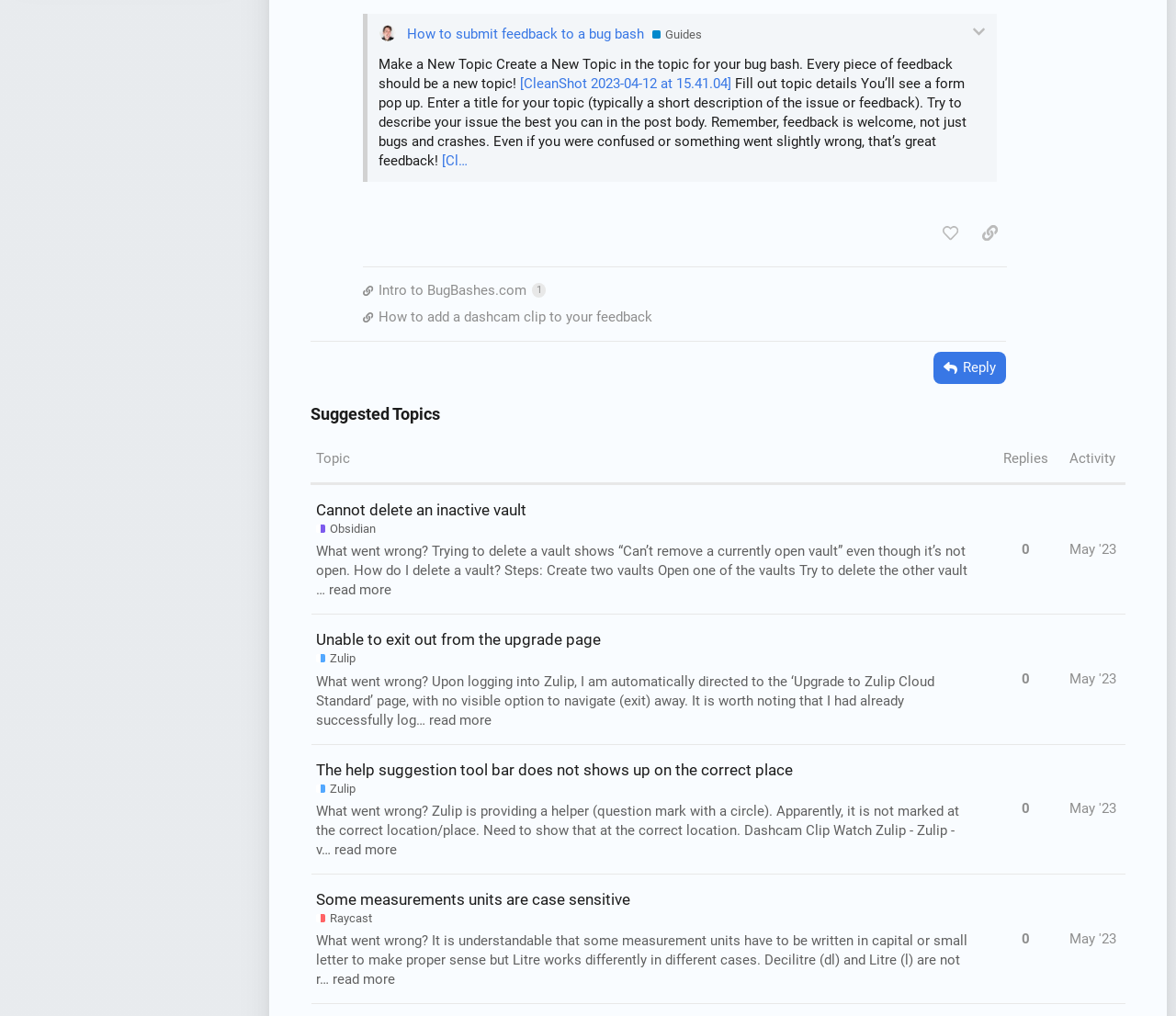Determine the bounding box coordinates of the clickable region to carry out the instruction: "Share a link to this post".

[0.827, 0.214, 0.856, 0.244]